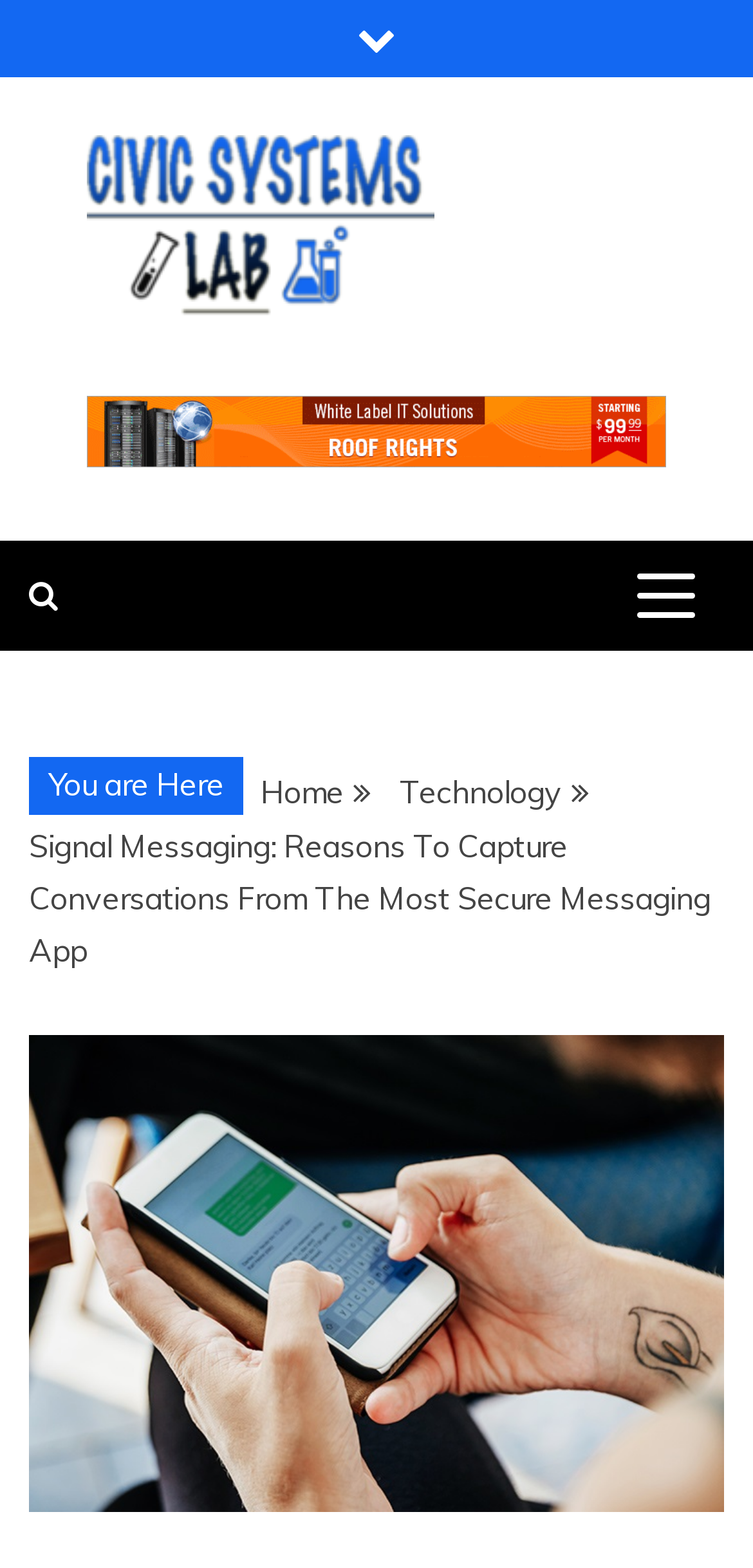What is the current page?
Please answer the question with a single word or phrase, referencing the image.

Signal Messaging